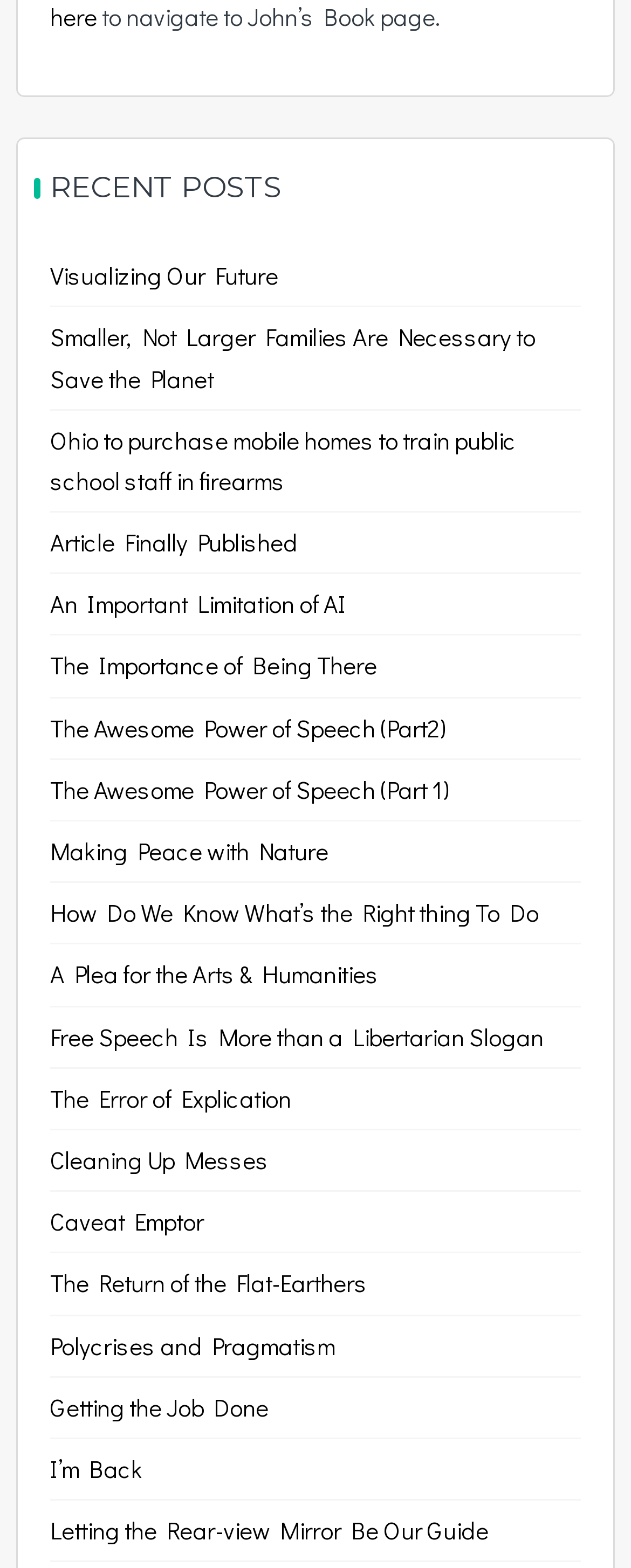How many links are there in the RECENT POSTS section?
Using the details from the image, give an elaborate explanation to answer the question.

There are 21 links in the RECENT POSTS section because there are 21 link elements with text starting from 'Visualizing Our Future' to 'Letting the Rear-view Mirror Be Our Guide'.